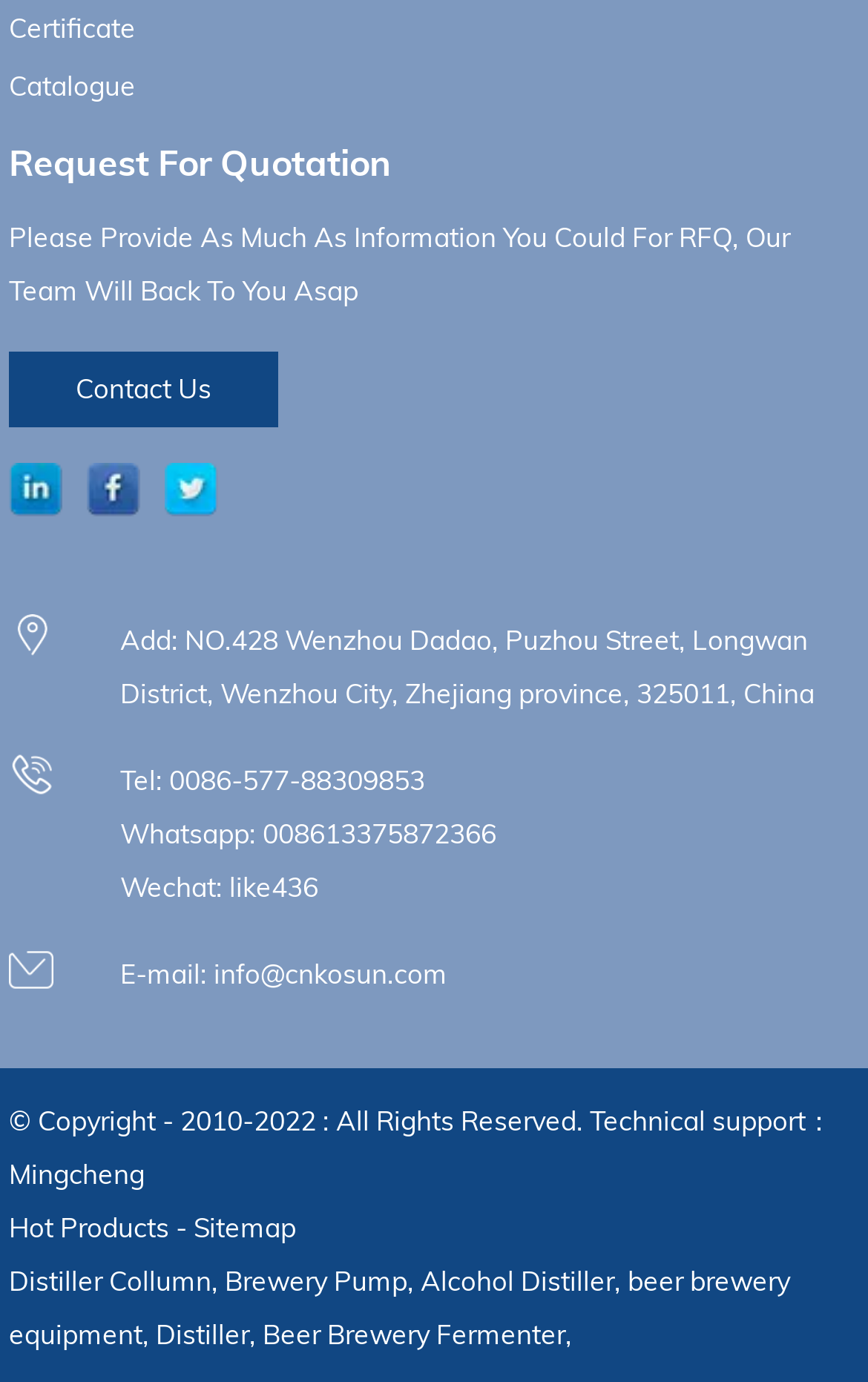Refer to the image and provide an in-depth answer to the question:
What is the company's address?

I found the company's address by looking at the static text element with the bounding box coordinates [0.138, 0.451, 0.938, 0.514]. The text reads 'Add: NO.428 Wenzhou Dadao, Puzhou Street, Longwan District, Wenzhou City, Zhejiang province, 325011, China'.